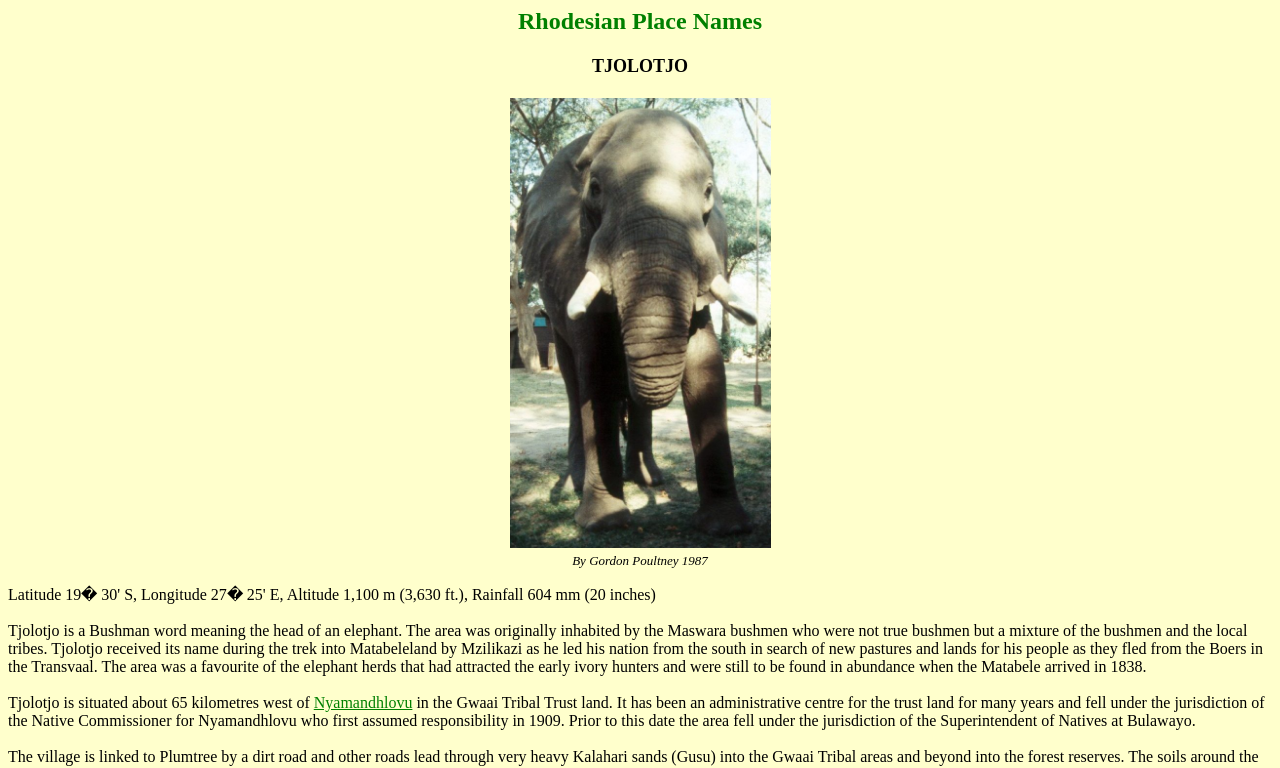What does Tjolotjo mean?
Using the image, provide a detailed and thorough answer to the question.

According to the text, Tjolotjo is a Bushman word meaning the head of an elephant, which is mentioned in the description of the area.